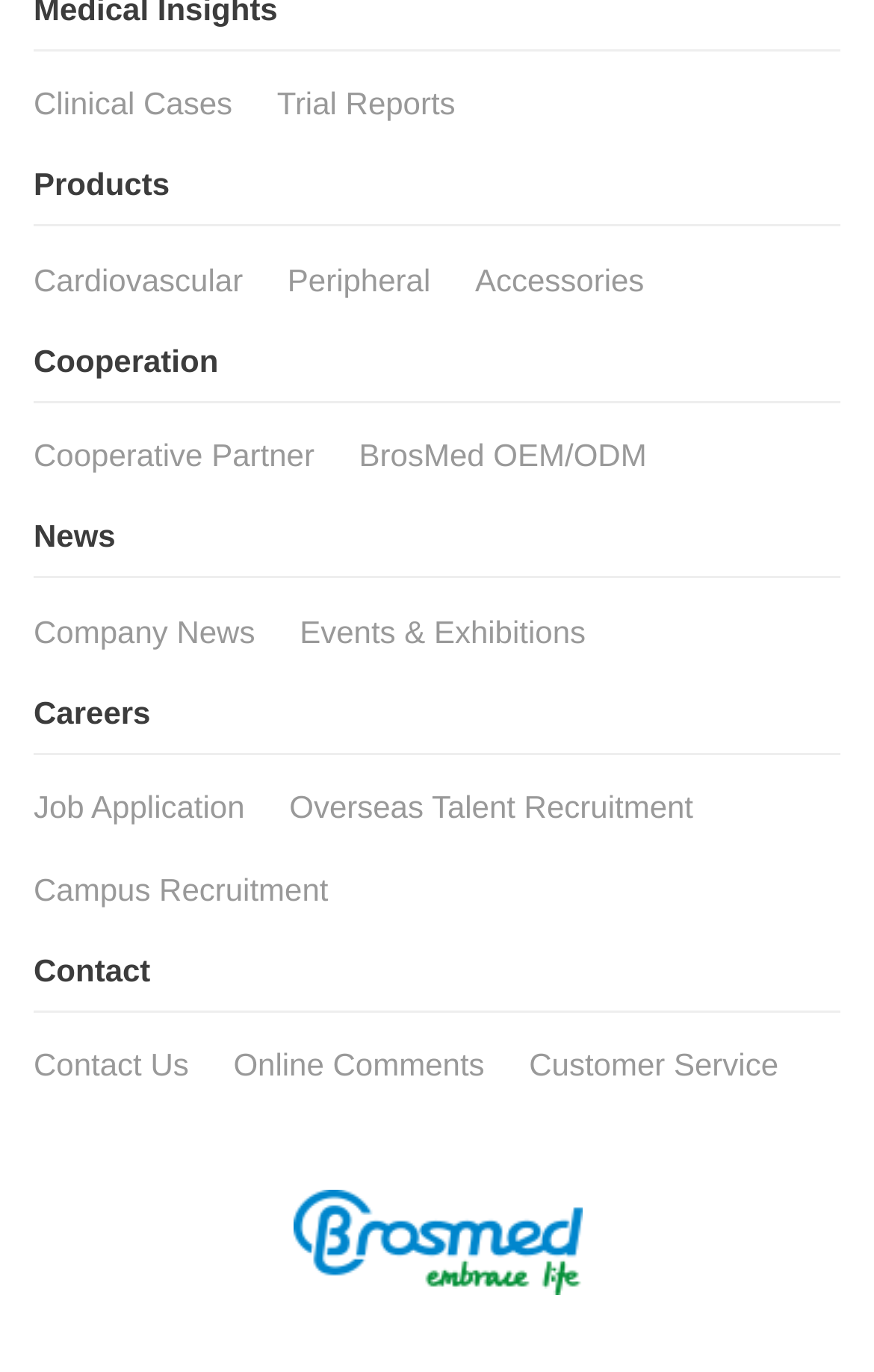Pinpoint the bounding box coordinates of the clickable area needed to execute the instruction: "Contact us". The coordinates should be specified as four float numbers between 0 and 1, i.e., [left, top, right, bottom].

[0.038, 0.763, 0.216, 0.789]